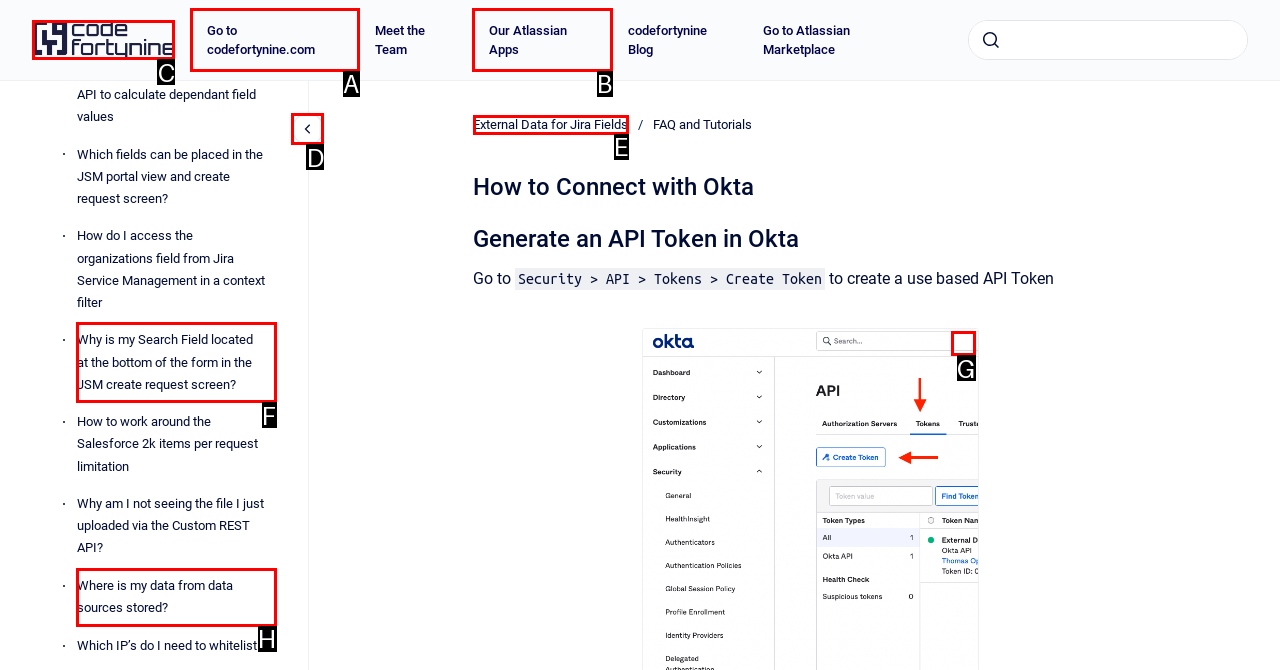Identify which lettered option completes the task: Close navigation. Provide the letter of the correct choice.

D